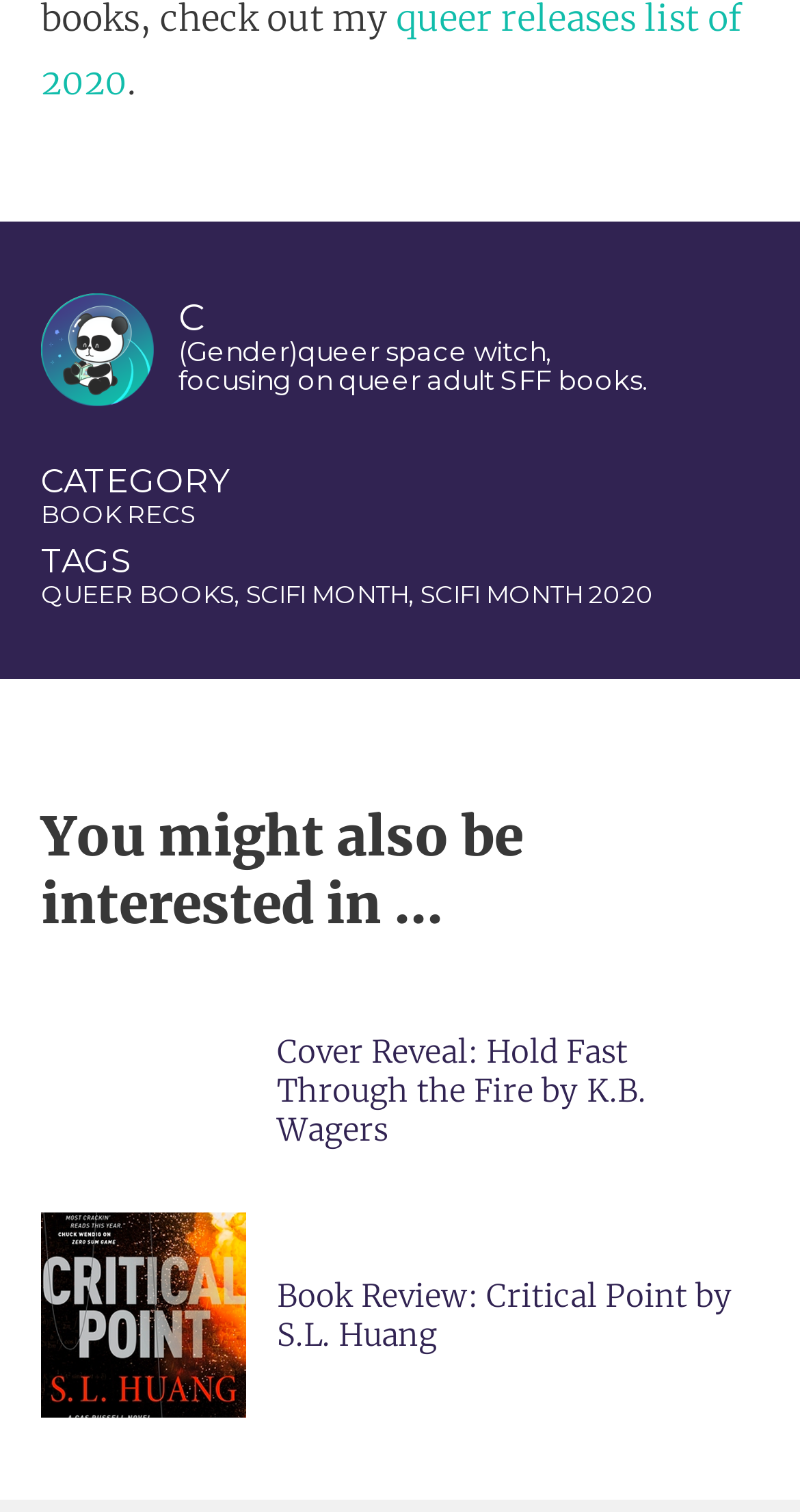Look at the image and give a detailed response to the following question: How many book recommendations are listed?

There are two link elements with text 'Cover Reveal: Hold Fast Through the Fire by K.B. Wagers' and 'Book Review: Critical Point by S.L. Huang' at coordinates [0.051, 0.653, 0.949, 0.789] and [0.051, 0.802, 0.949, 0.938] respectively, which suggest two book recommendations.